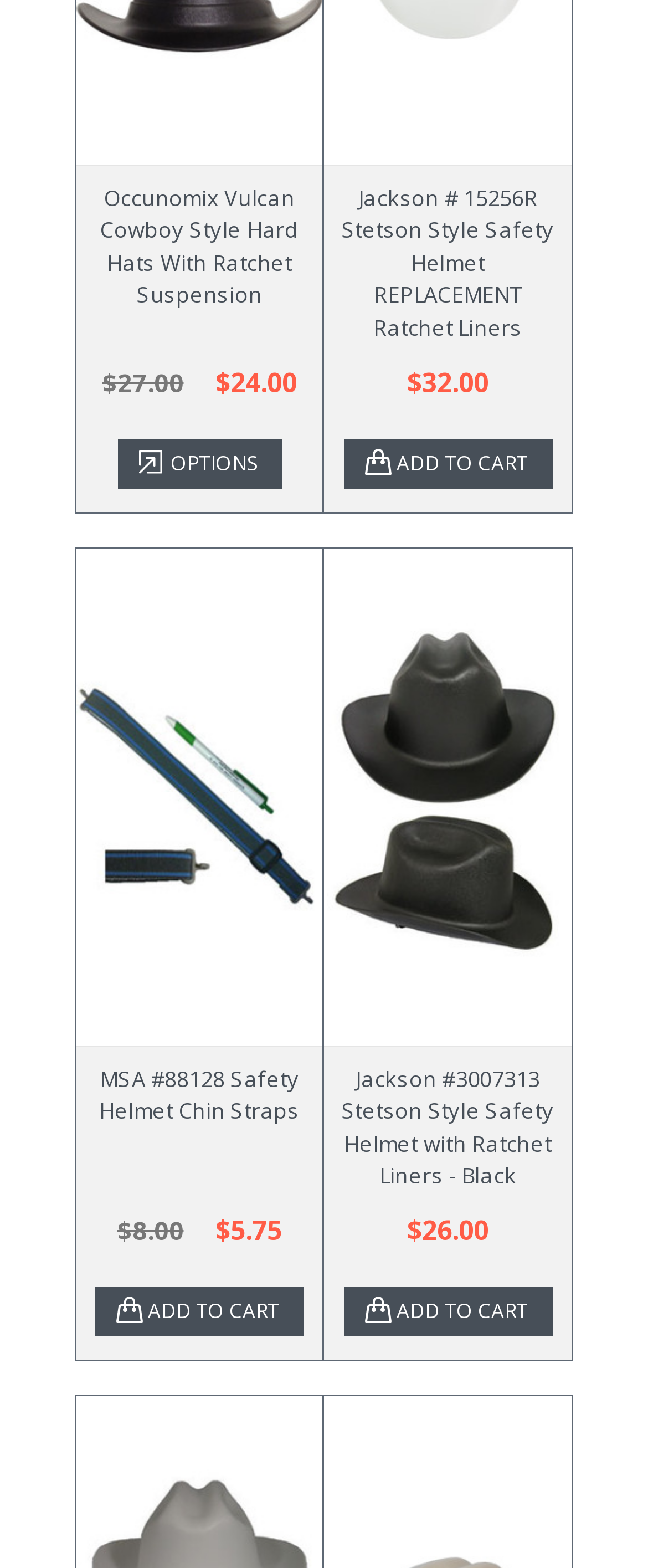From the screenshot, find the bounding box of the UI element matching this description: "alt="Overview" title="Overview"". Supply the bounding box coordinates in the form [left, top, right, bottom], each a float between 0 and 1.

[0.5, 0.349, 0.882, 0.666]